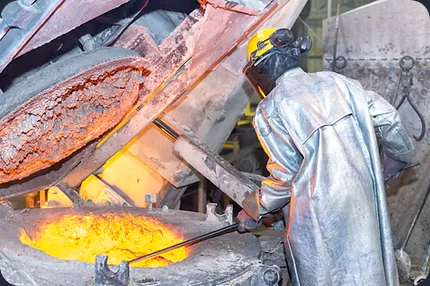What is the purpose of the visor on the helmet?
Please analyze the image and answer the question with as much detail as possible.

The visor on the helmet is likely designed to protect the worker's face from the intense heat, sparks, or splashes of molten metal, ensuring the worker's safety while performing the foundry operation.